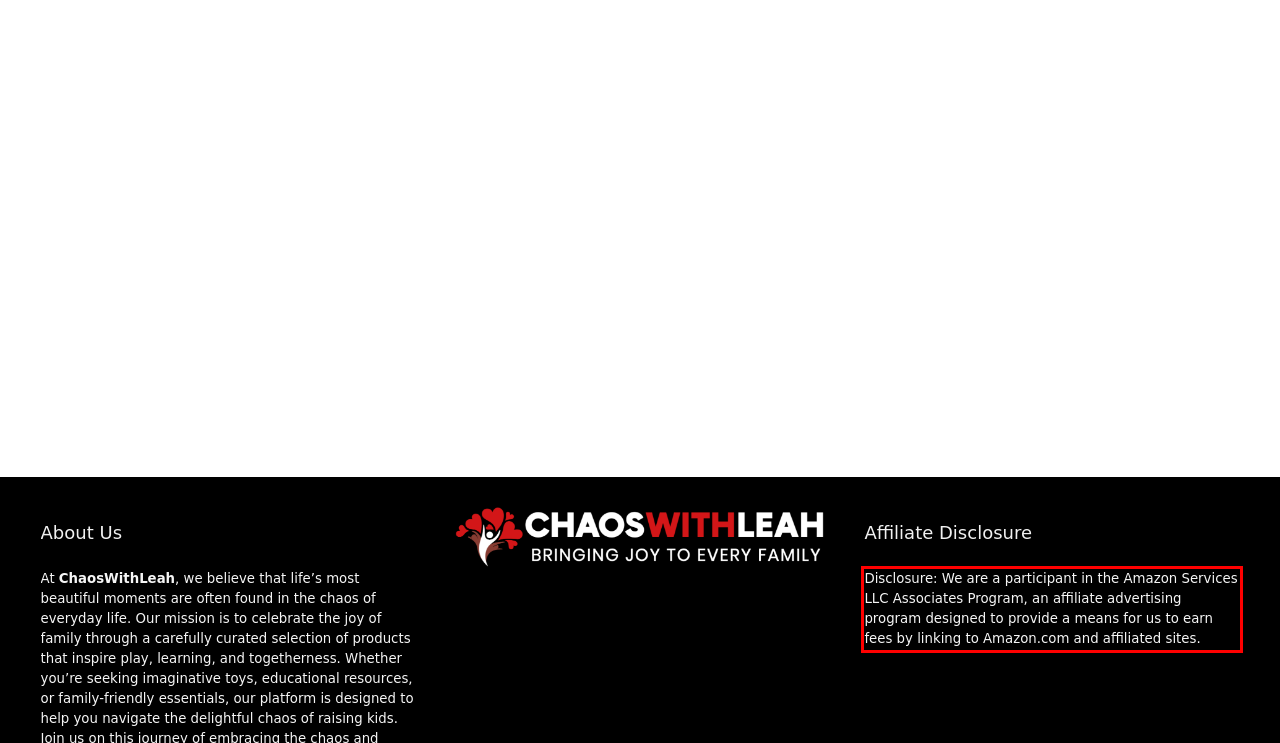Your task is to recognize and extract the text content from the UI element enclosed in the red bounding box on the webpage screenshot.

Disclosure: We are a participant in the Amazon Services LLC Associates Program, an affiliate advertising program designed to provide a means for us to earn fees by linking to Amazon.com and affiliated sites.